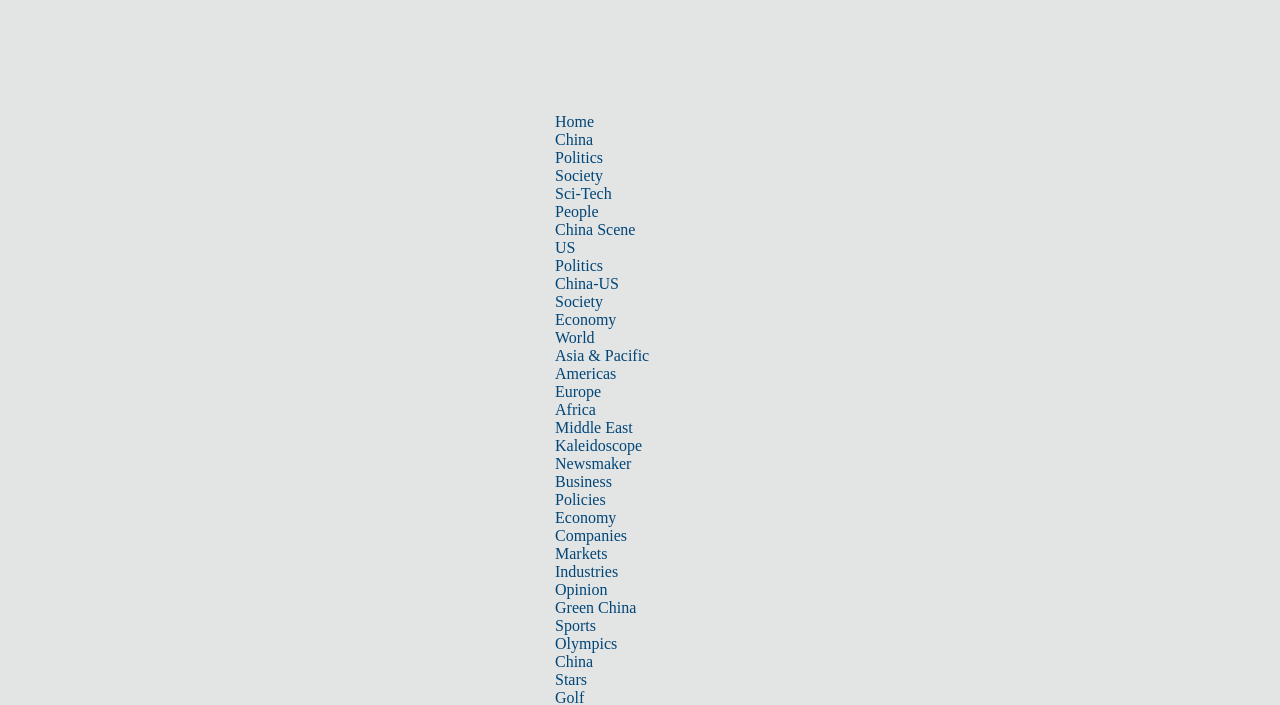Provide the bounding box coordinates of the section that needs to be clicked to accomplish the following instruction: "Click on the 'Home' link."

[0.434, 0.16, 0.464, 0.184]